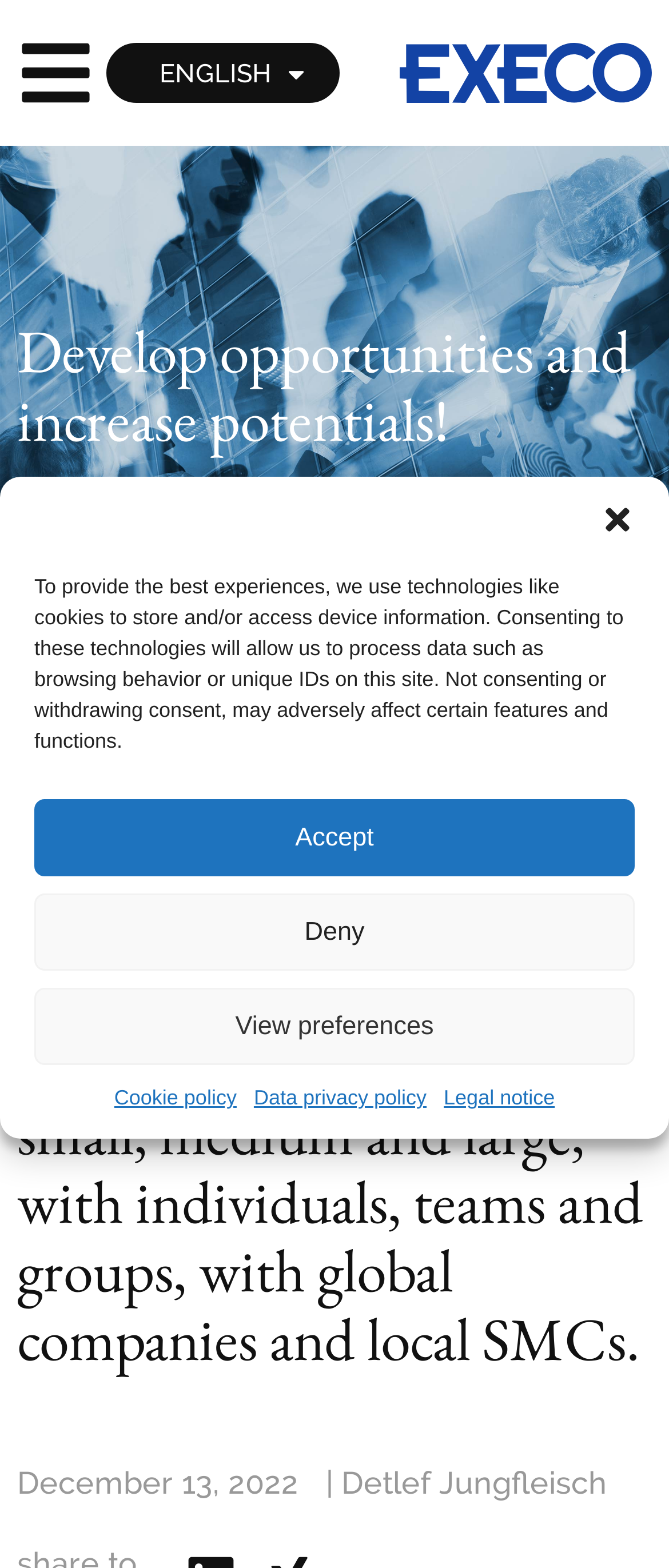Refer to the image and provide an in-depth answer to the question: 
What languages are available on the website?

The website is available in English and French, as indicated by the language links 'ENGLISH' and 'FRENCH' at the top of the page.